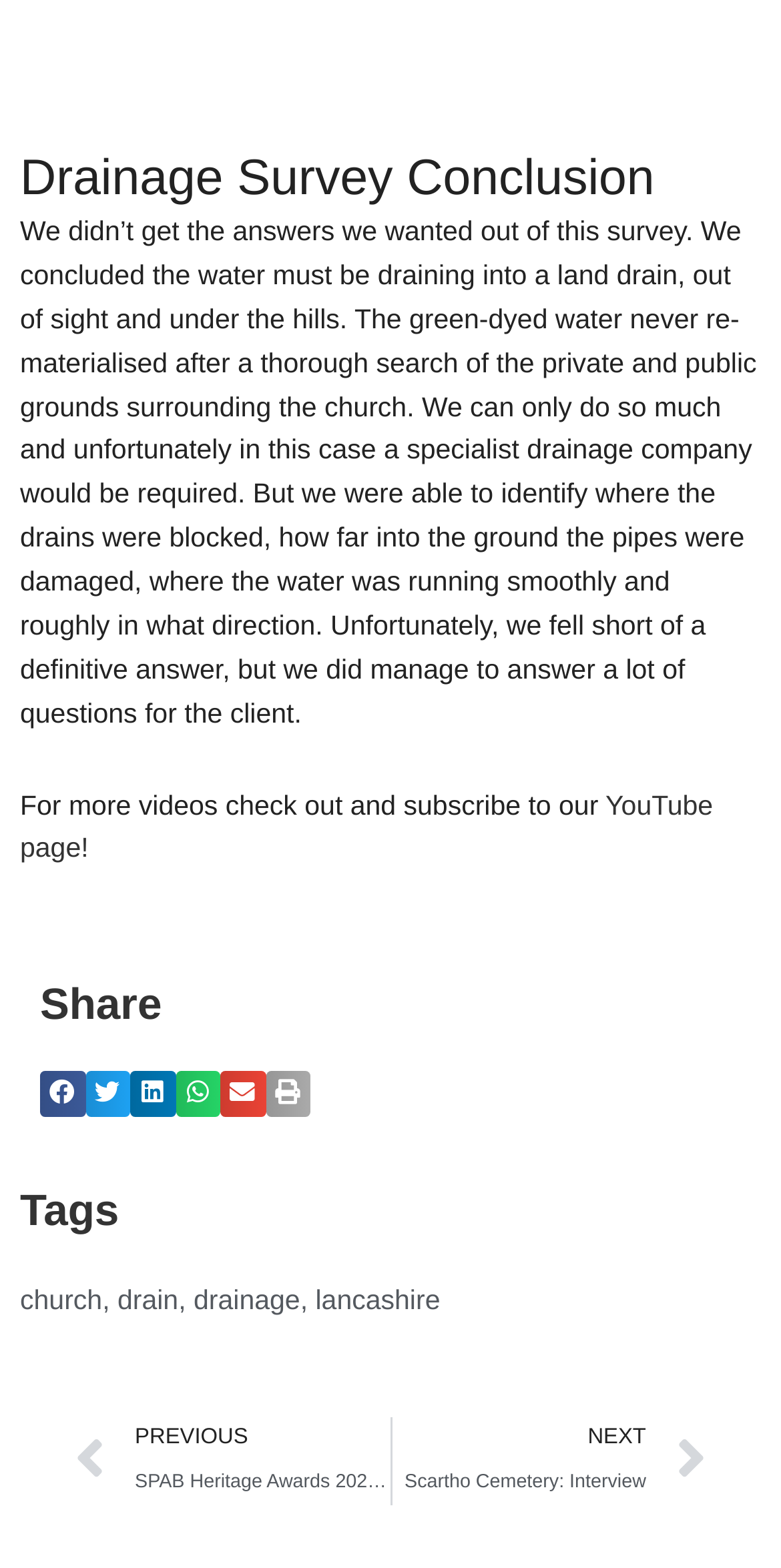Provide the bounding box coordinates of the HTML element this sentence describes: "YouTube page!". The bounding box coordinates consist of four float numbers between 0 and 1, i.e., [left, top, right, bottom].

[0.026, 0.504, 0.913, 0.551]